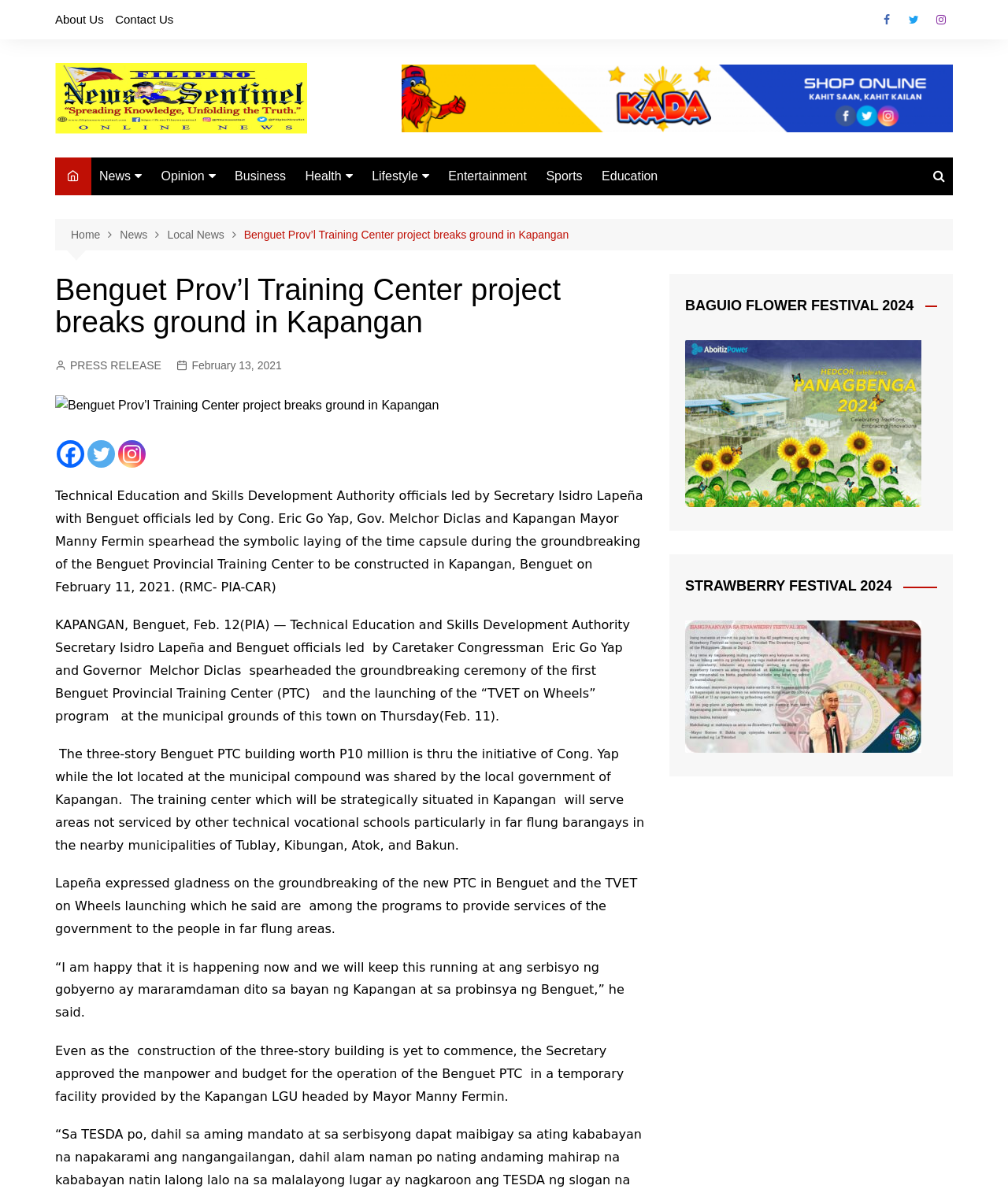Who led the groundbreaking ceremony of the Benguet Provincial Training Center?
Provide a detailed answer to the question using information from the image.

I found the answer by reading the article content, specifically the sentence 'Technical Education and Skills Development Authority Secretary Isidro Lapeña and Benguet officials led by Caretaker Congressman Eric Go Yap and Governor Melchor Diclas spearheaded the groundbreaking ceremony...' which mentions the leader of the ceremony.